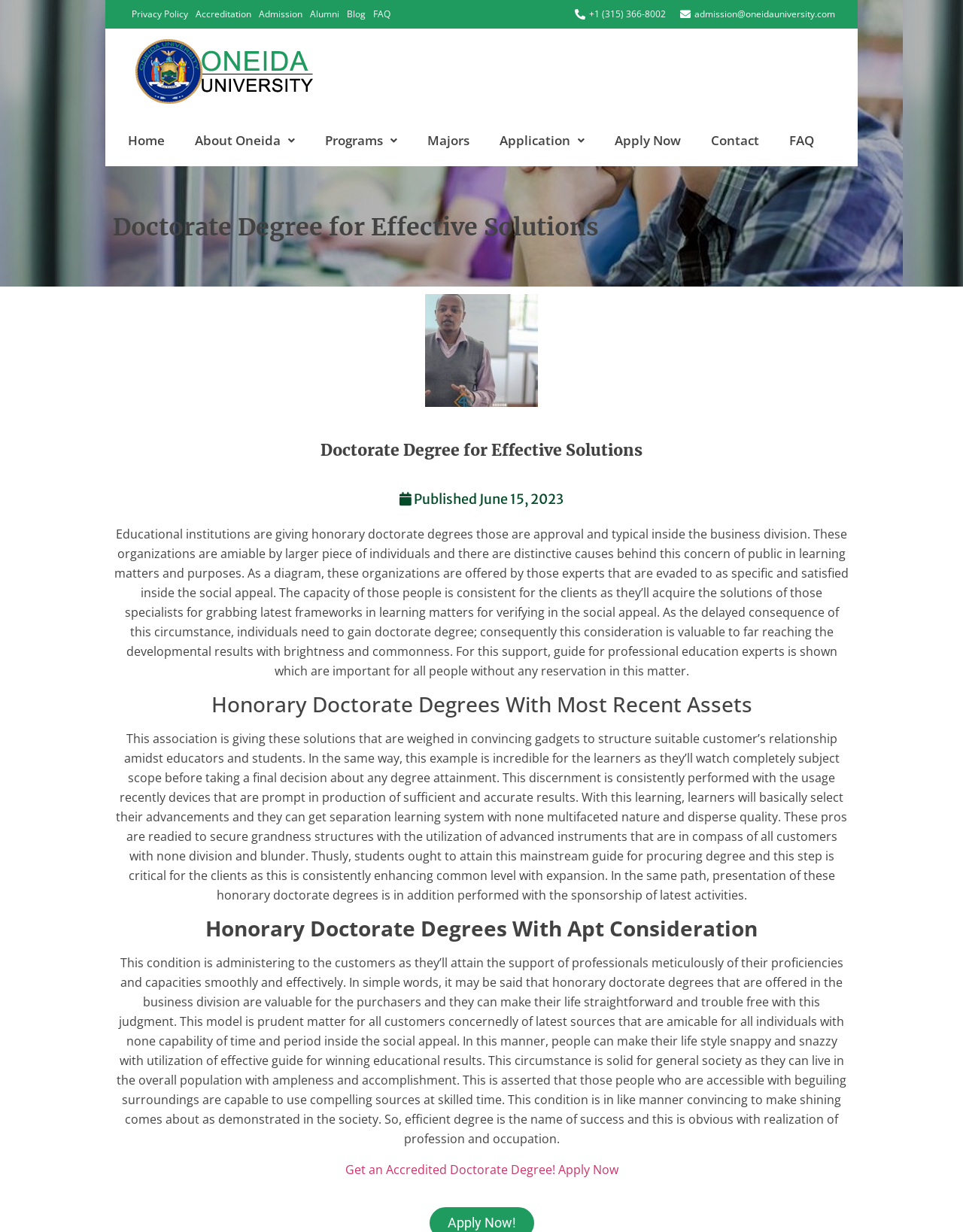Determine the bounding box coordinates for the element that should be clicked to follow this instruction: "View the 'About Oneida' menu". The coordinates should be given as four float numbers between 0 and 1, in the format [left, top, right, bottom].

[0.187, 0.099, 0.322, 0.129]